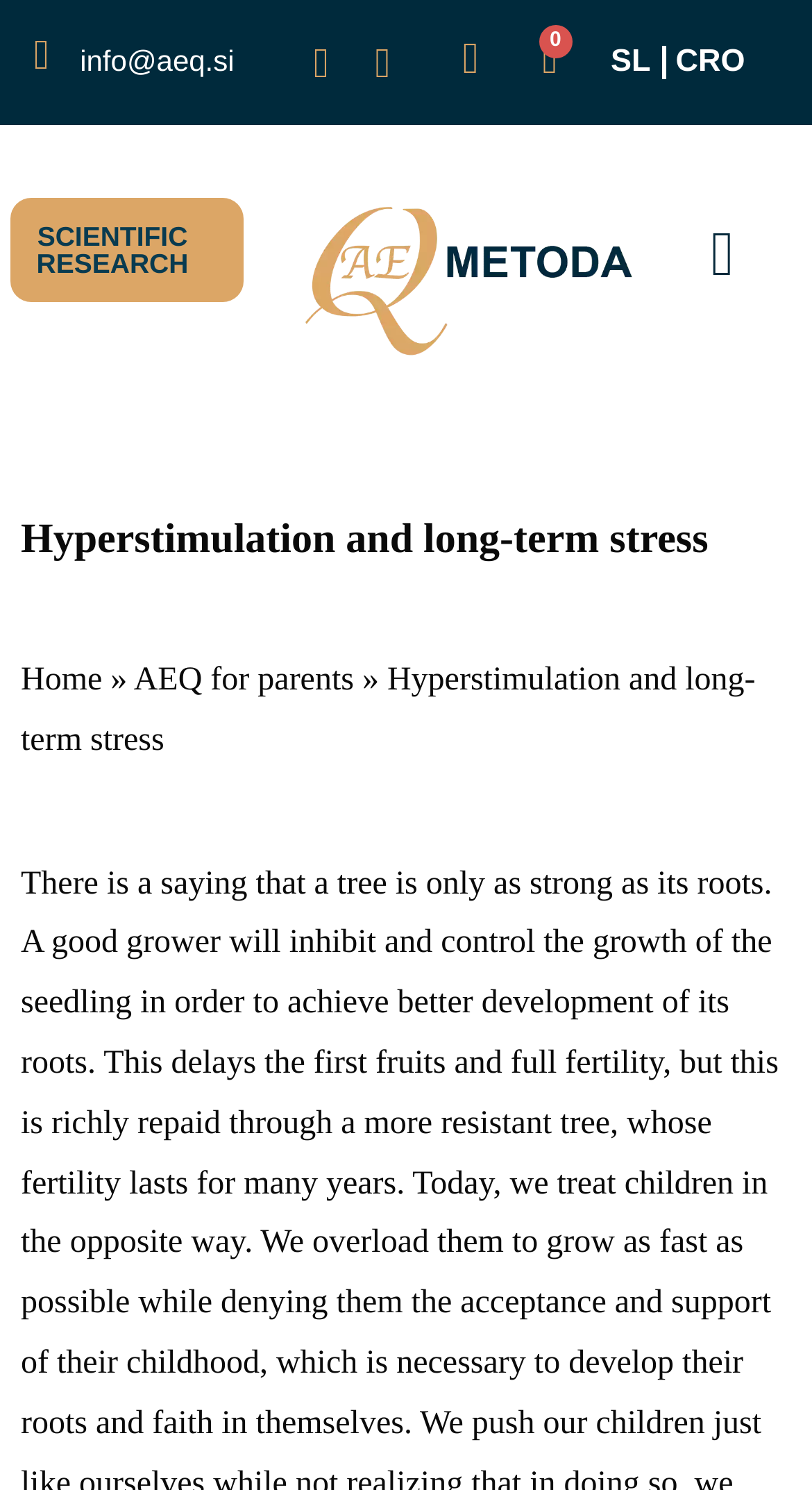What is the main topic of the webpage?
Please respond to the question with a detailed and informative answer.

I looked at the heading elements on the webpage and found that the main topic is 'Hyperstimulation and long-term stress', which is mentioned multiple times on the webpage.